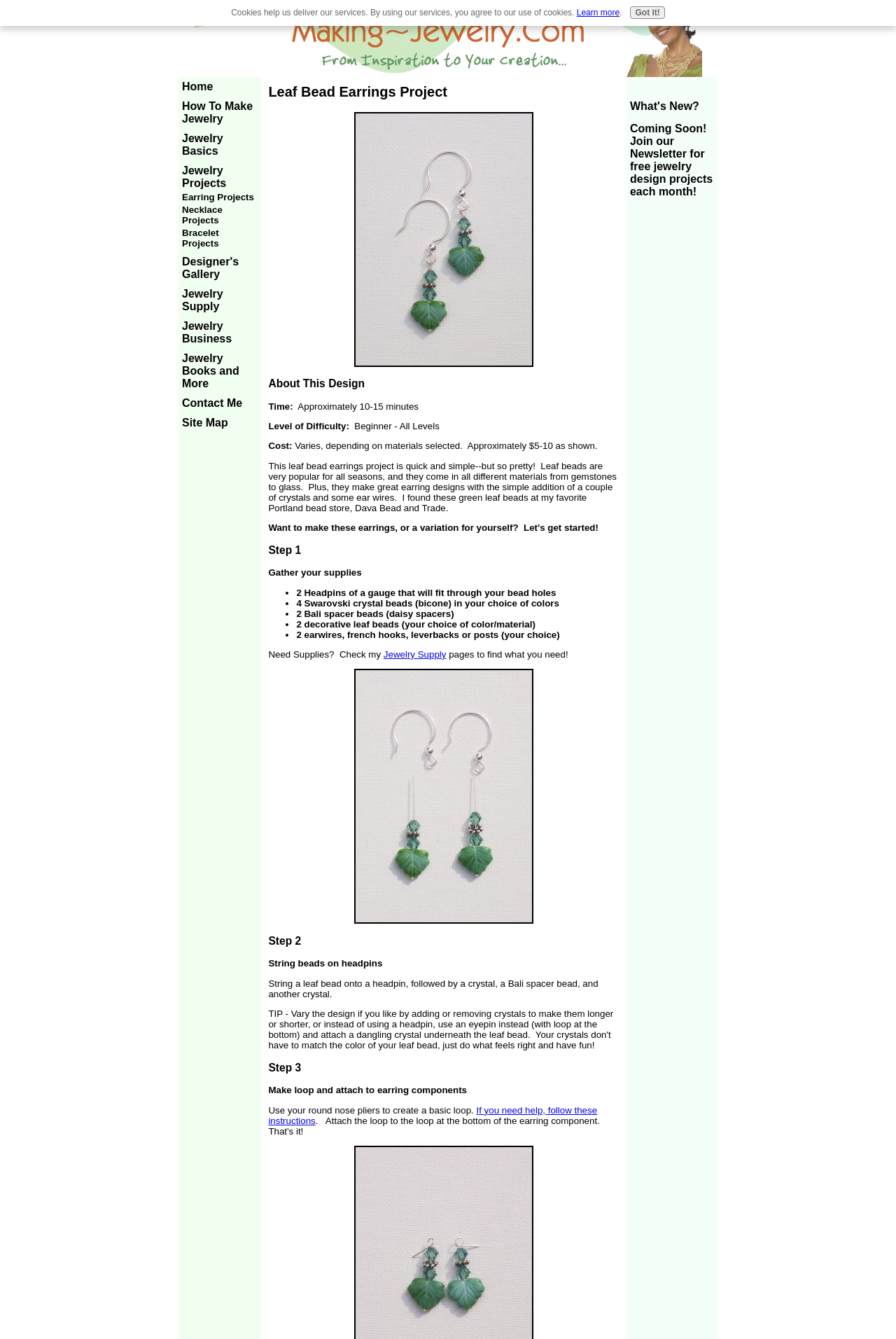What is the name of the jewelry project on this webpage?
Answer the question using a single word or phrase, according to the image.

Leaf Bead Earrings Project